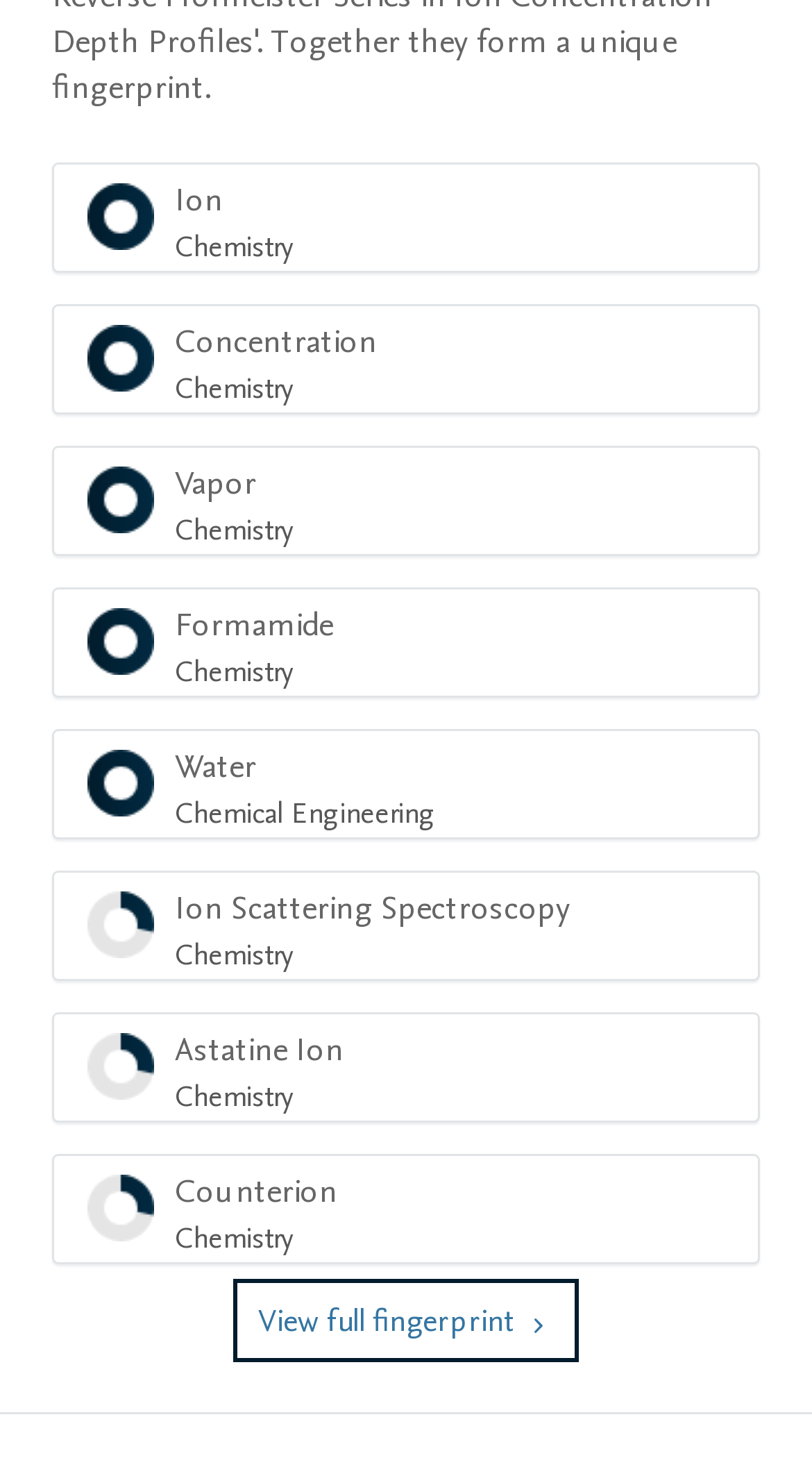Please specify the bounding box coordinates of the element that should be clicked to execute the given instruction: 'Choose Concentration Chemistry 100% option'. Ensure the coordinates are four float numbers between 0 and 1, expressed as [left, top, right, bottom].

[0.064, 0.207, 0.936, 0.282]